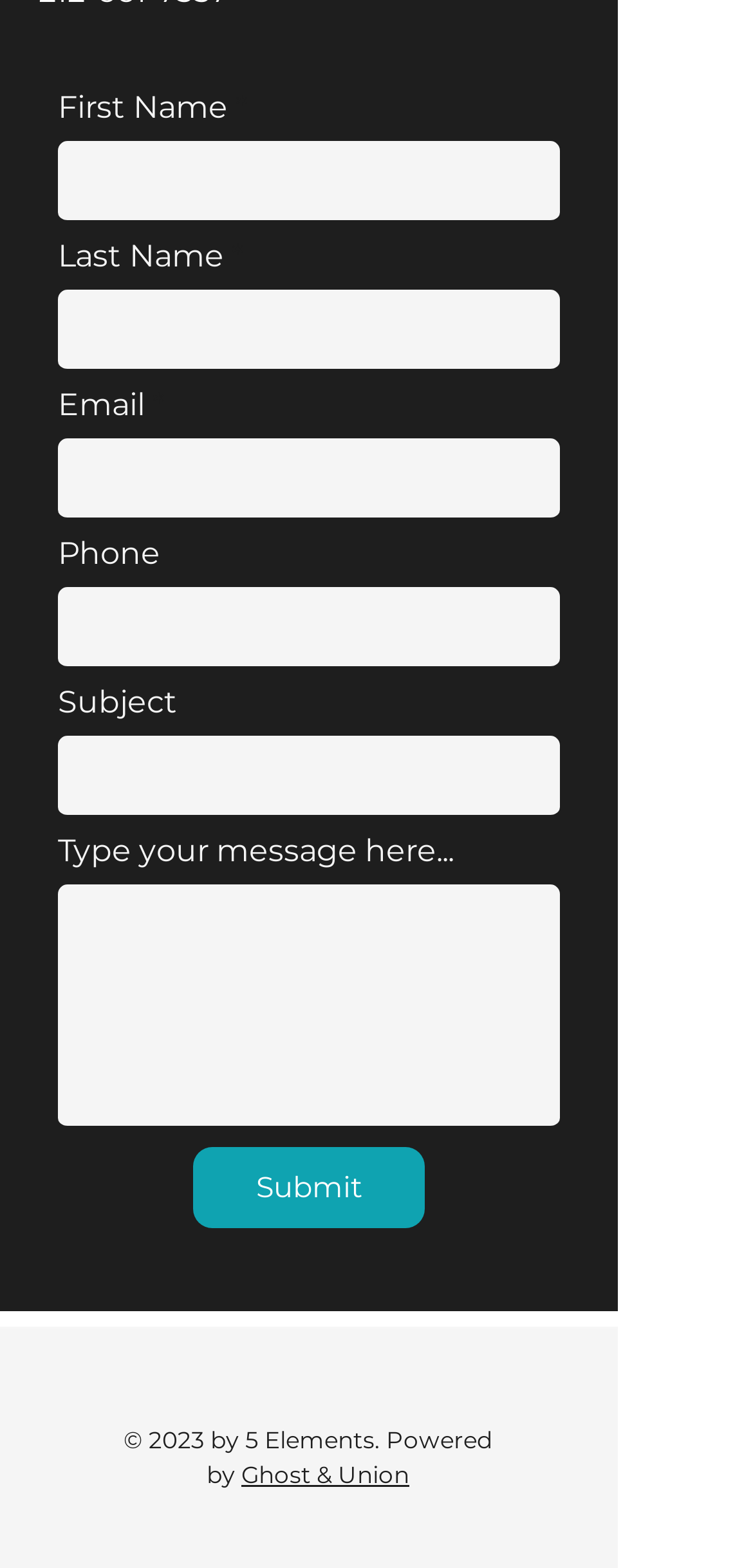Please identify the coordinates of the bounding box for the clickable region that will accomplish this instruction: "Follow Daily boutique Coffee Culture Magazine".

None